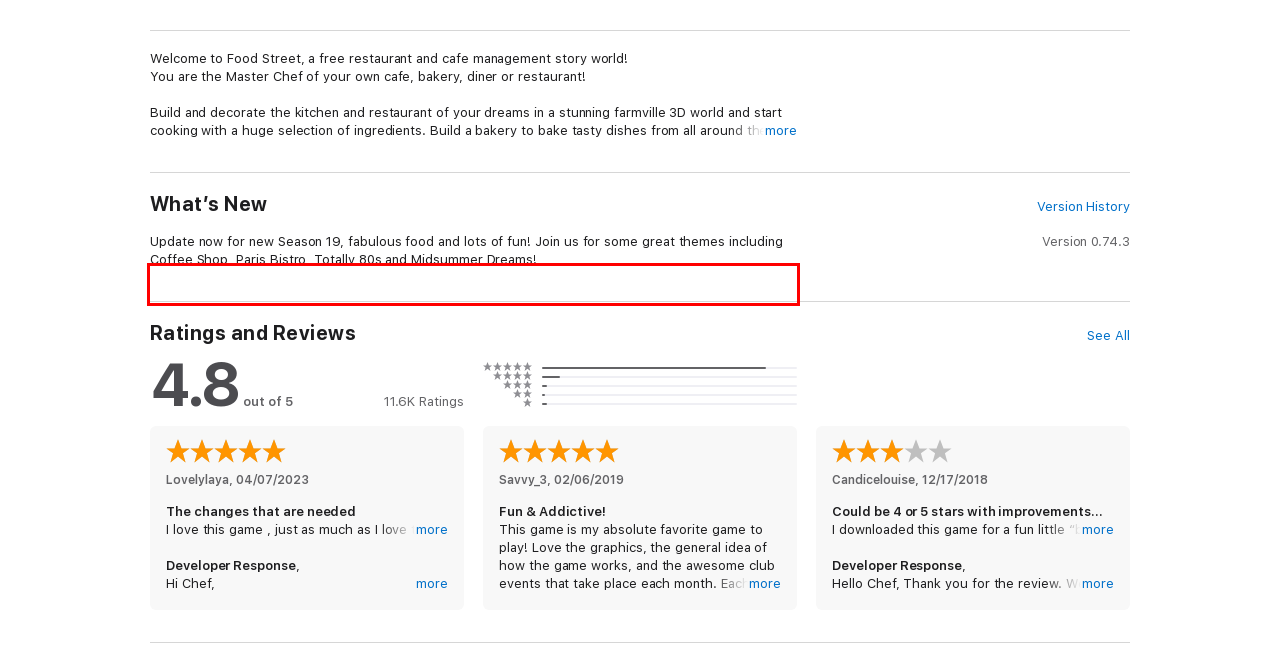Using the provided screenshot of a webpage, recognize and generate the text found within the red rectangle bounding box.

Keep all the customers in food town happy as you bake, cook and do even more in Food Street, your master chef story in cafe land!